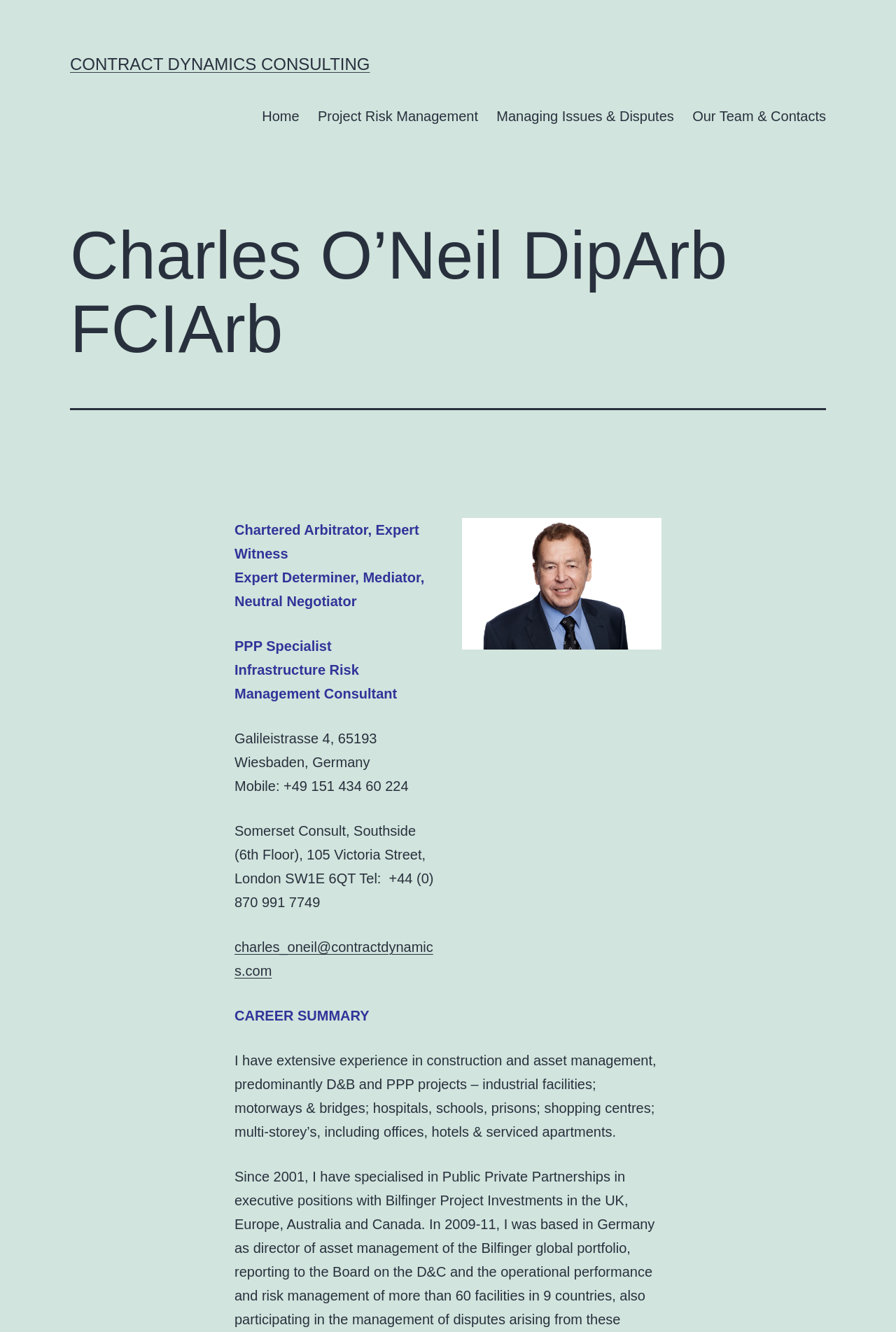Using the image as a reference, answer the following question in as much detail as possible:
What is Charles O'Neil's email address?

The email address is mentioned as a link on the webpage, which provides a way to contact Charles O'Neil directly.